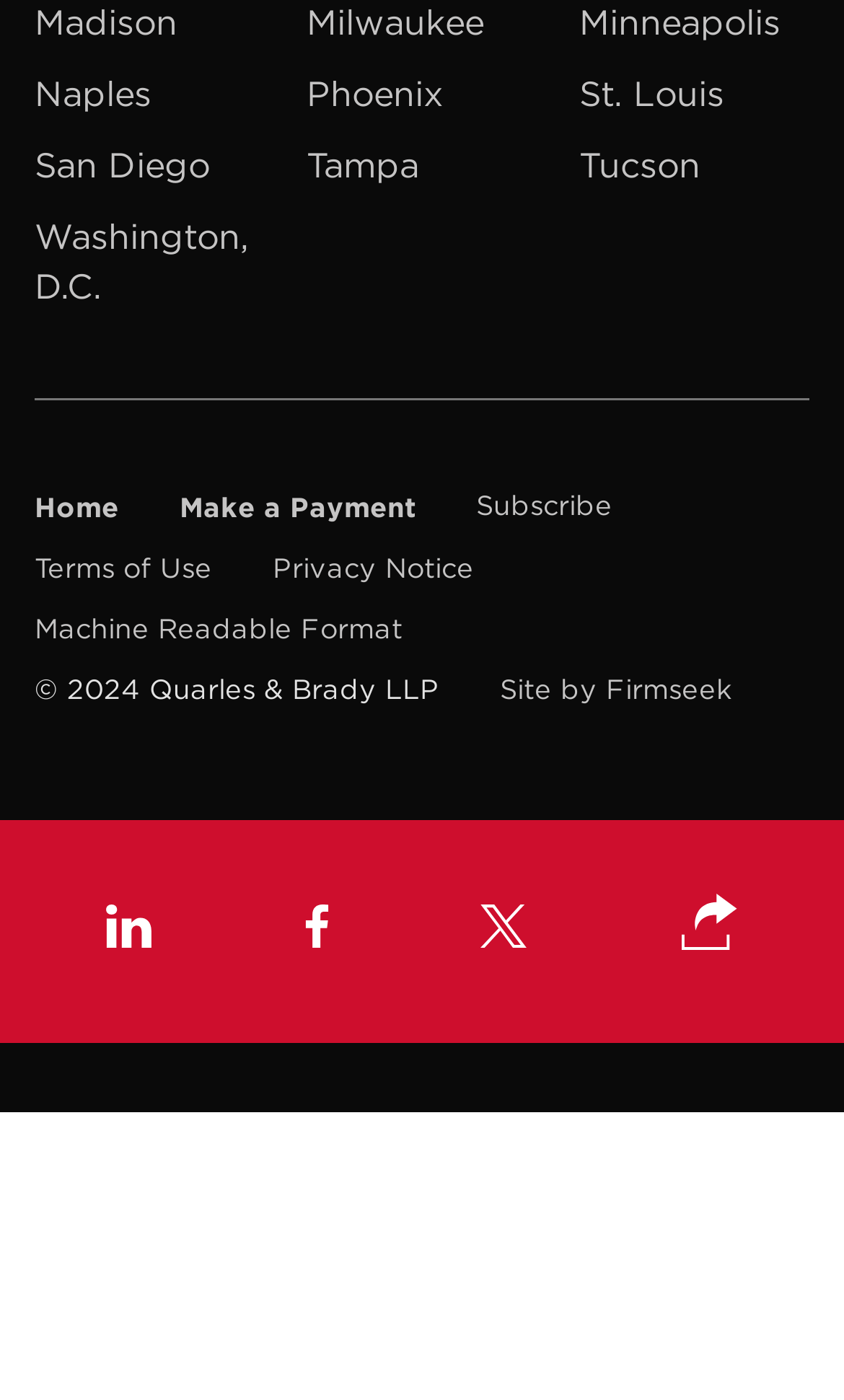Can you specify the bounding box coordinates of the area that needs to be clicked to fulfill the following instruction: "Go to the home page"?

[0.041, 0.348, 0.141, 0.376]